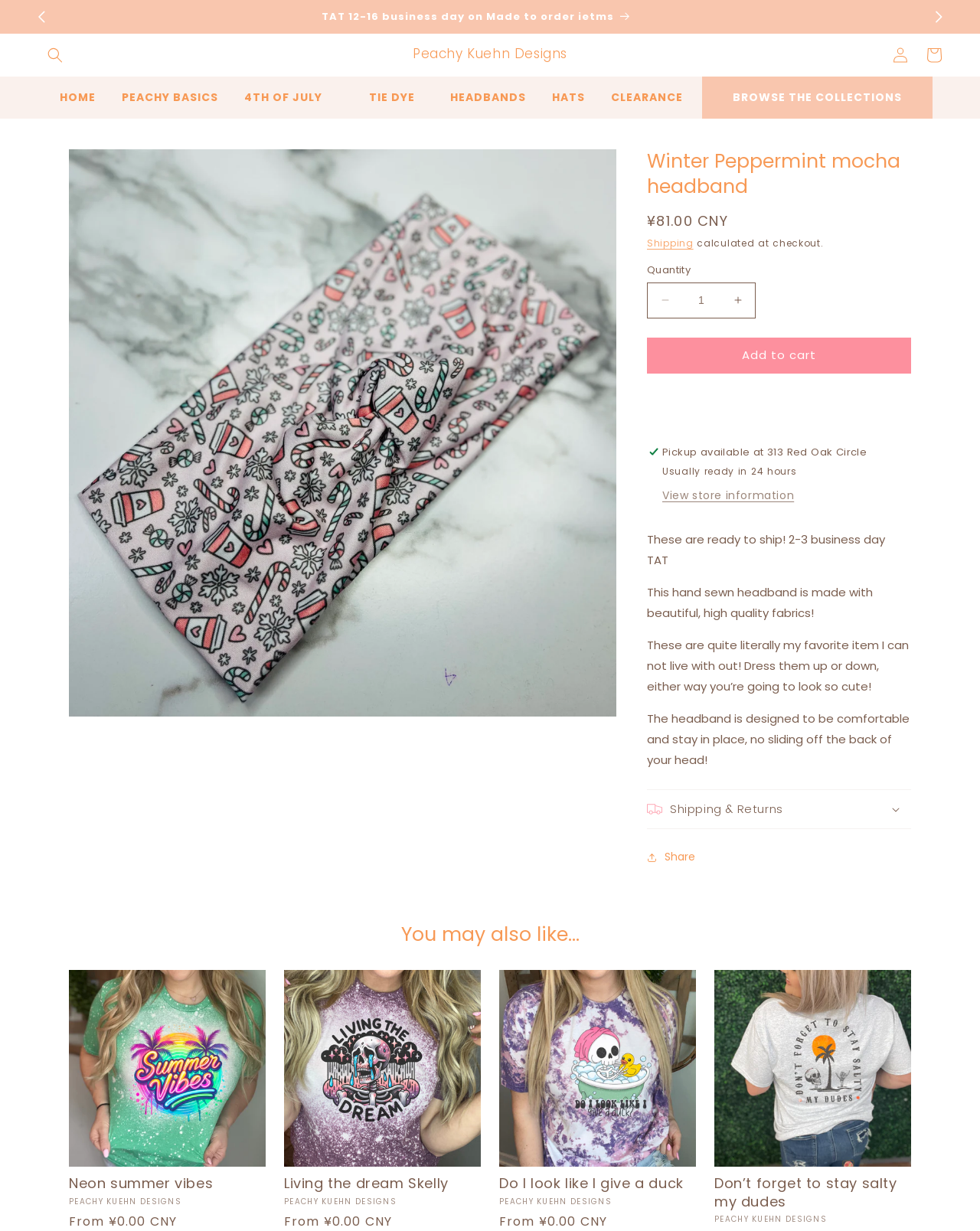Using the description "aria-label="Search"", predict the bounding box of the relevant HTML element.

[0.039, 0.031, 0.073, 0.058]